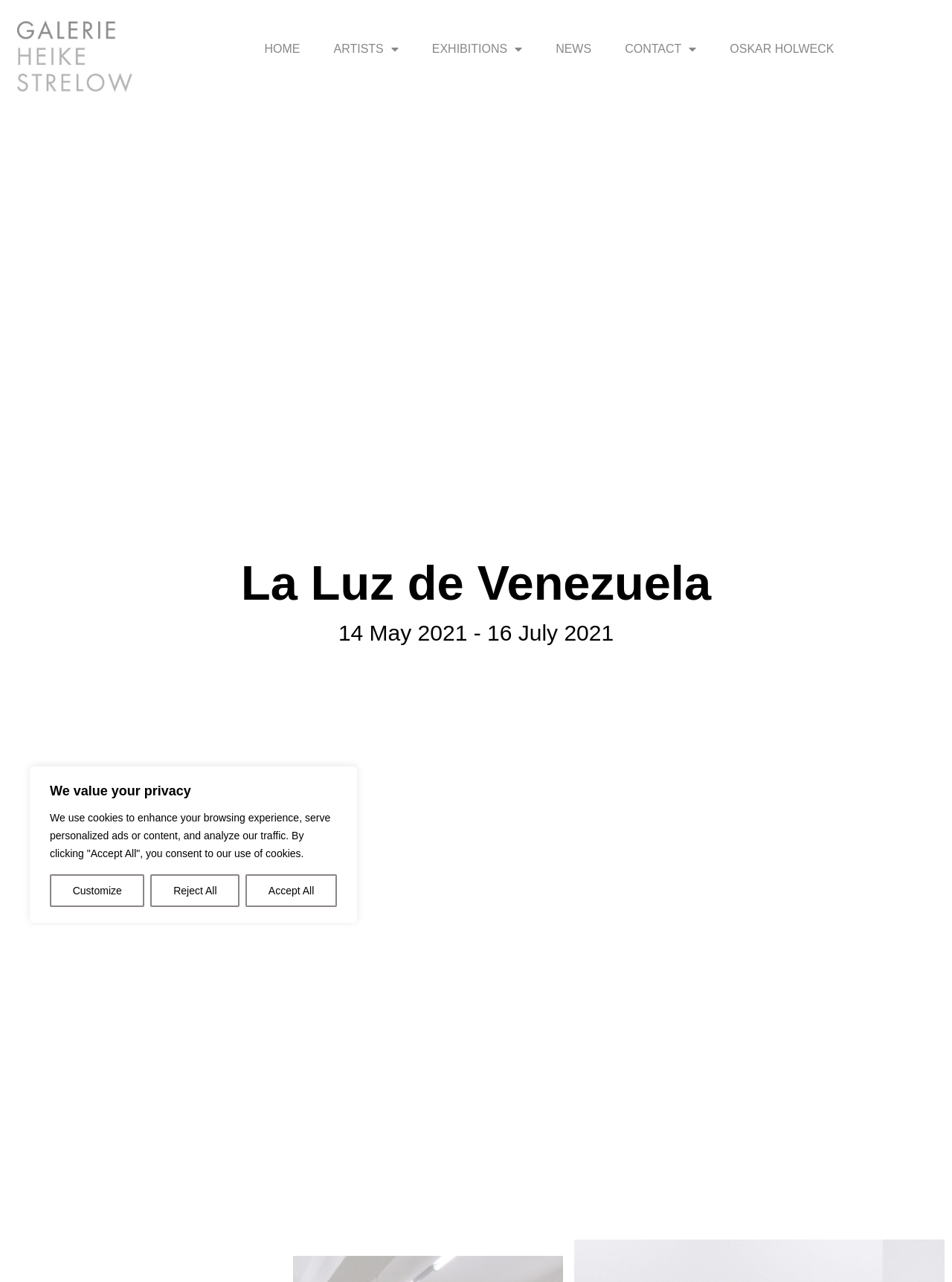Please determine the bounding box coordinates for the element that should be clicked to follow these instructions: "contact us".

[0.641, 0.025, 0.747, 0.052]